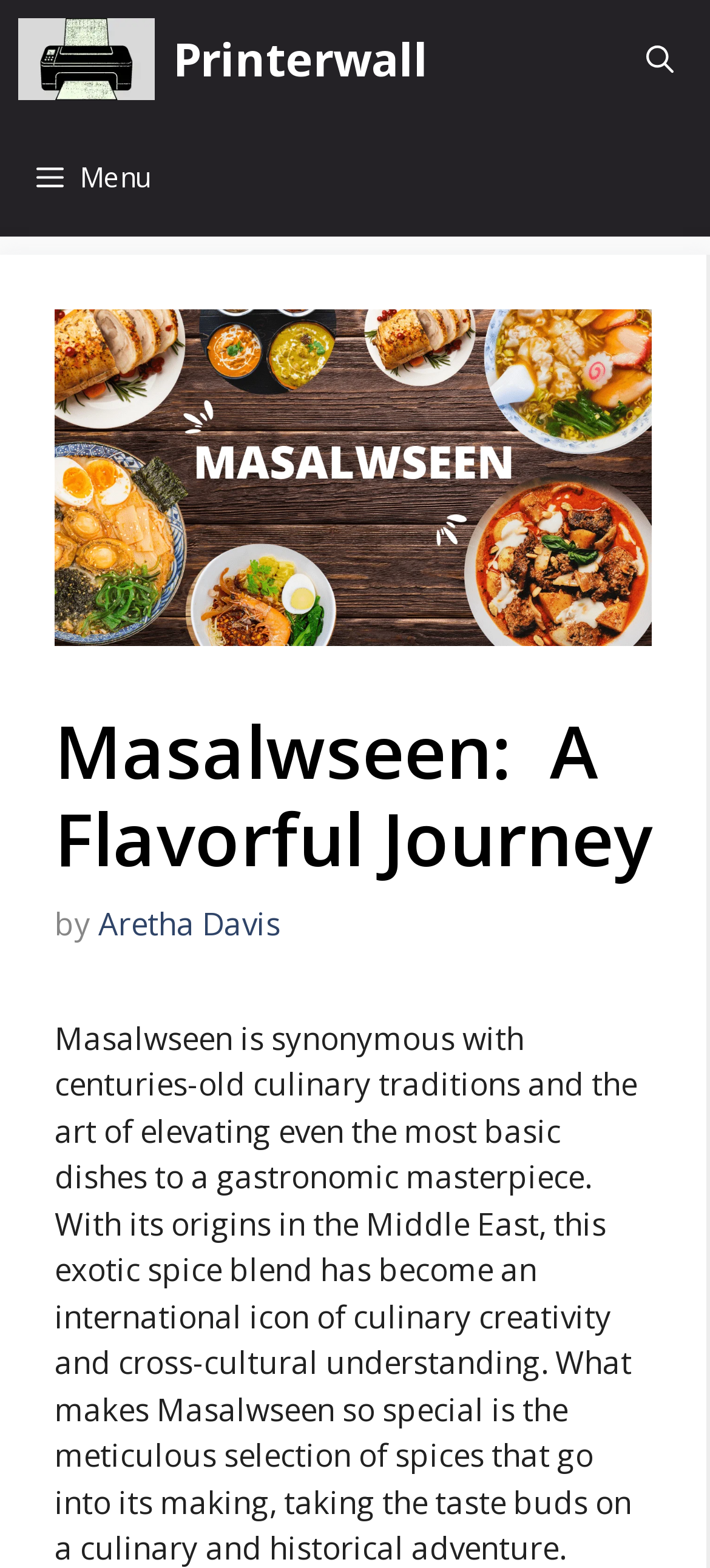Ascertain the bounding box coordinates for the UI element detailed here: "Aretha Davis". The coordinates should be provided as [left, top, right, bottom] with each value being a float between 0 and 1.

[0.138, 0.576, 0.395, 0.602]